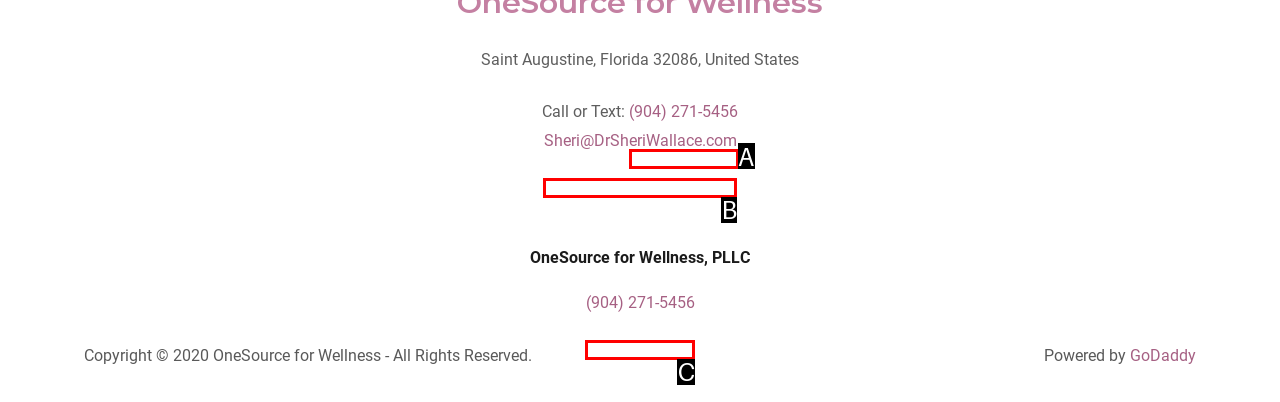Which HTML element among the options matches this description: (904) 271-5456? Answer with the letter representing your choice.

A